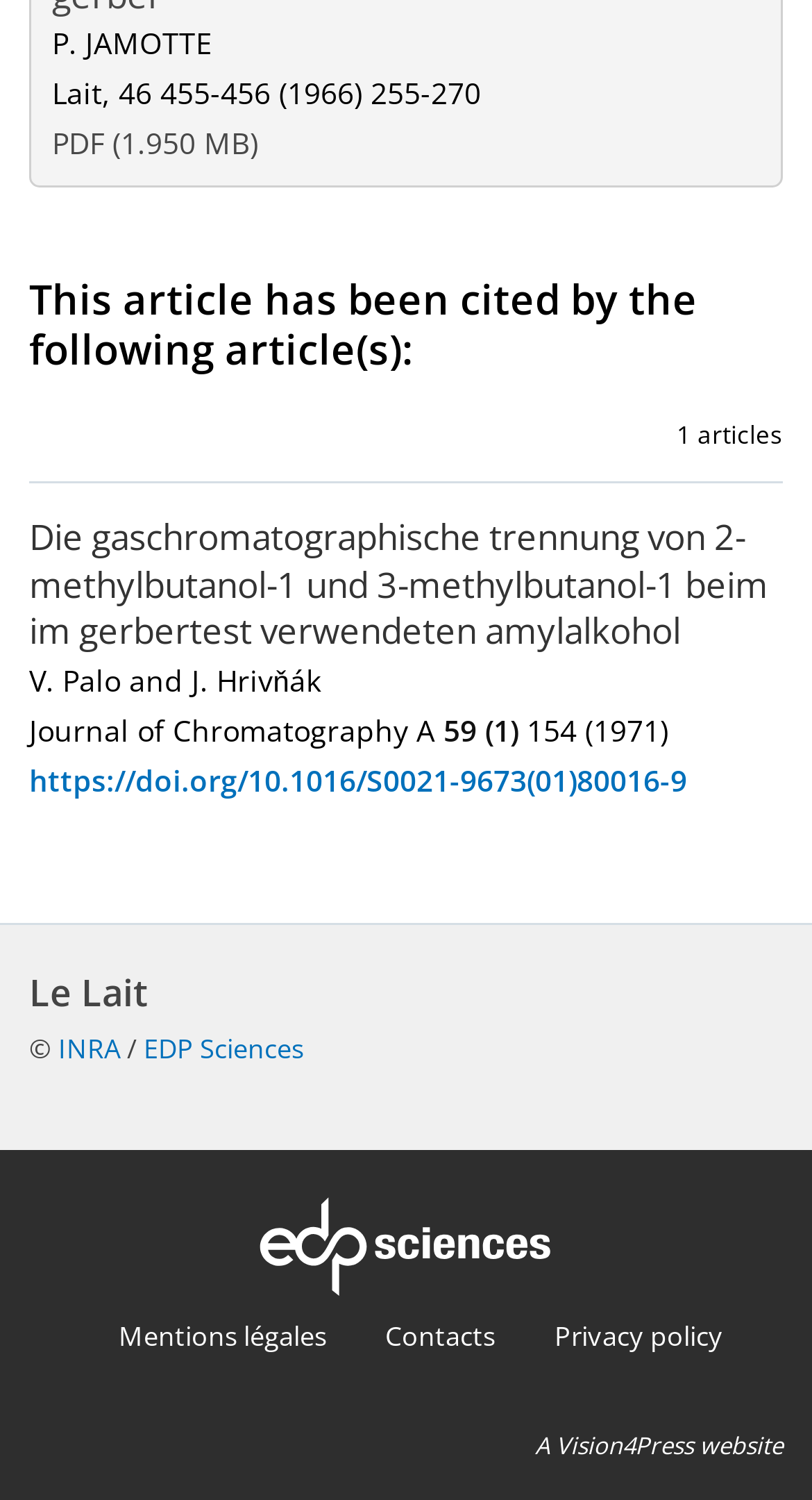What is the volume number of the journal?
Using the picture, provide a one-word or short phrase answer.

59